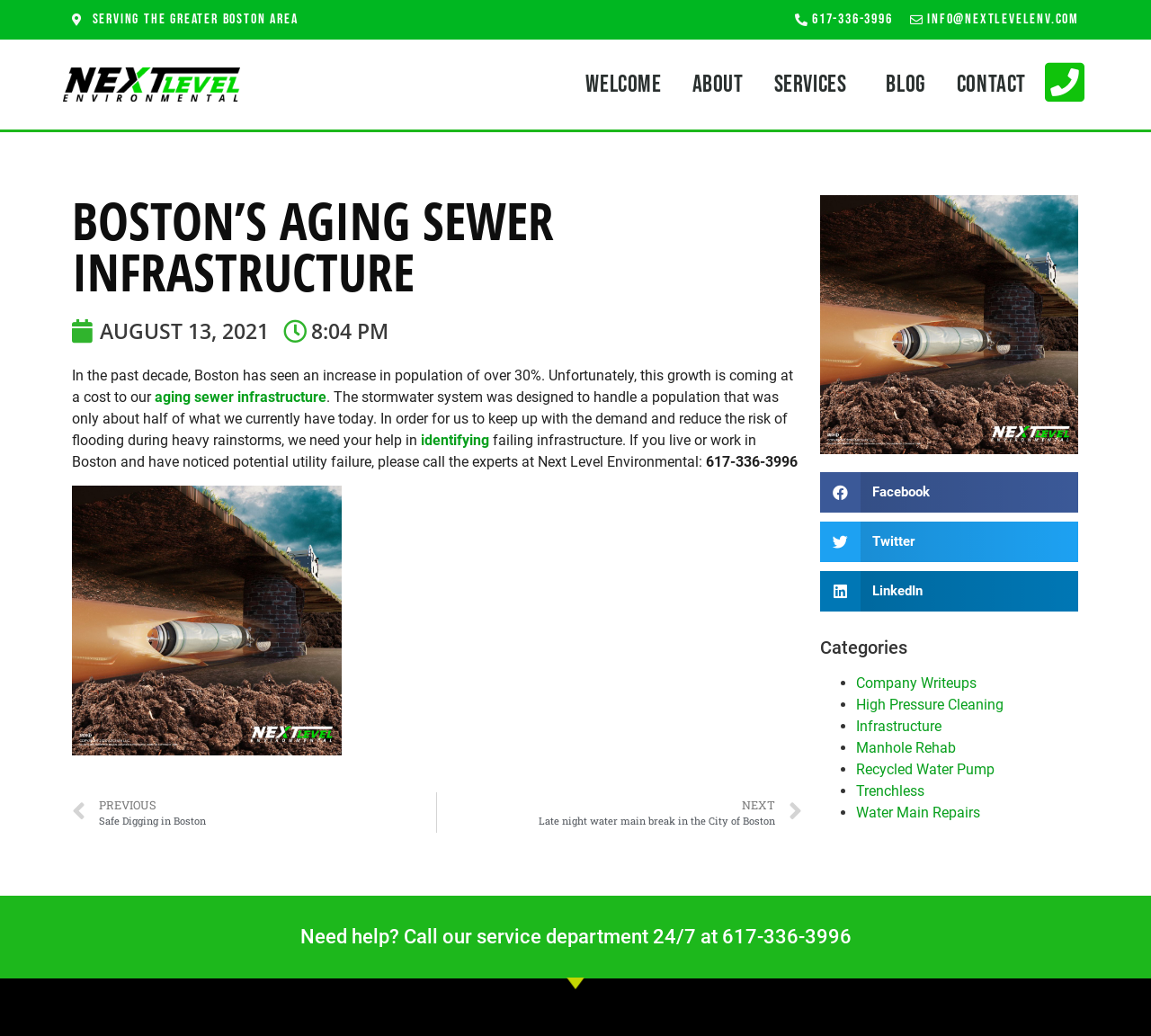For the given element description High Pressure Cleaning, determine the bounding box coordinates of the UI element. The coordinates should follow the format (top-left x, top-left y, bottom-right x, bottom-right y) and be within the range of 0 to 1.

[0.744, 0.671, 0.872, 0.688]